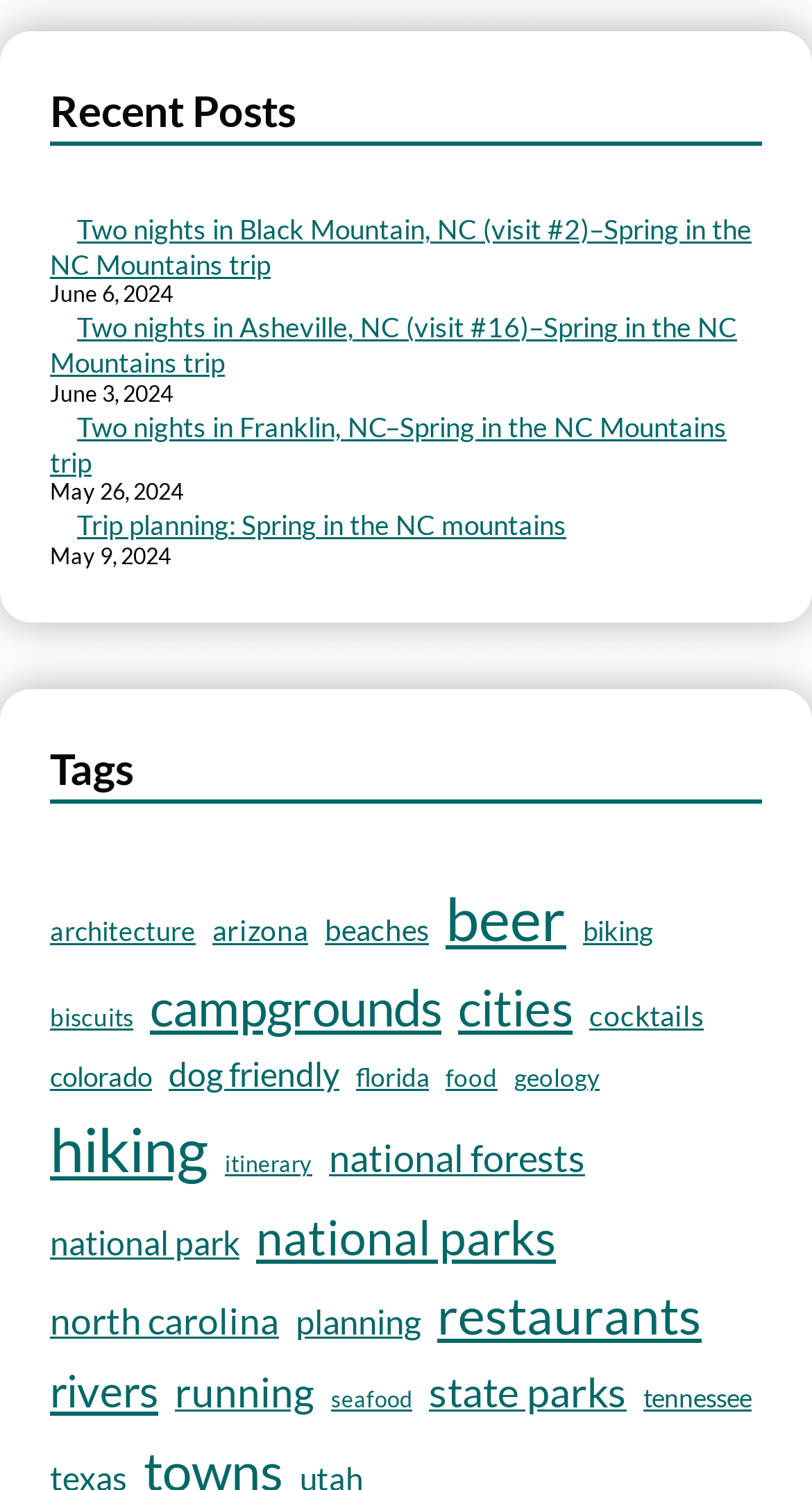Highlight the bounding box of the UI element that corresponds to this description: "national park".

[0.062, 0.816, 0.295, 0.852]